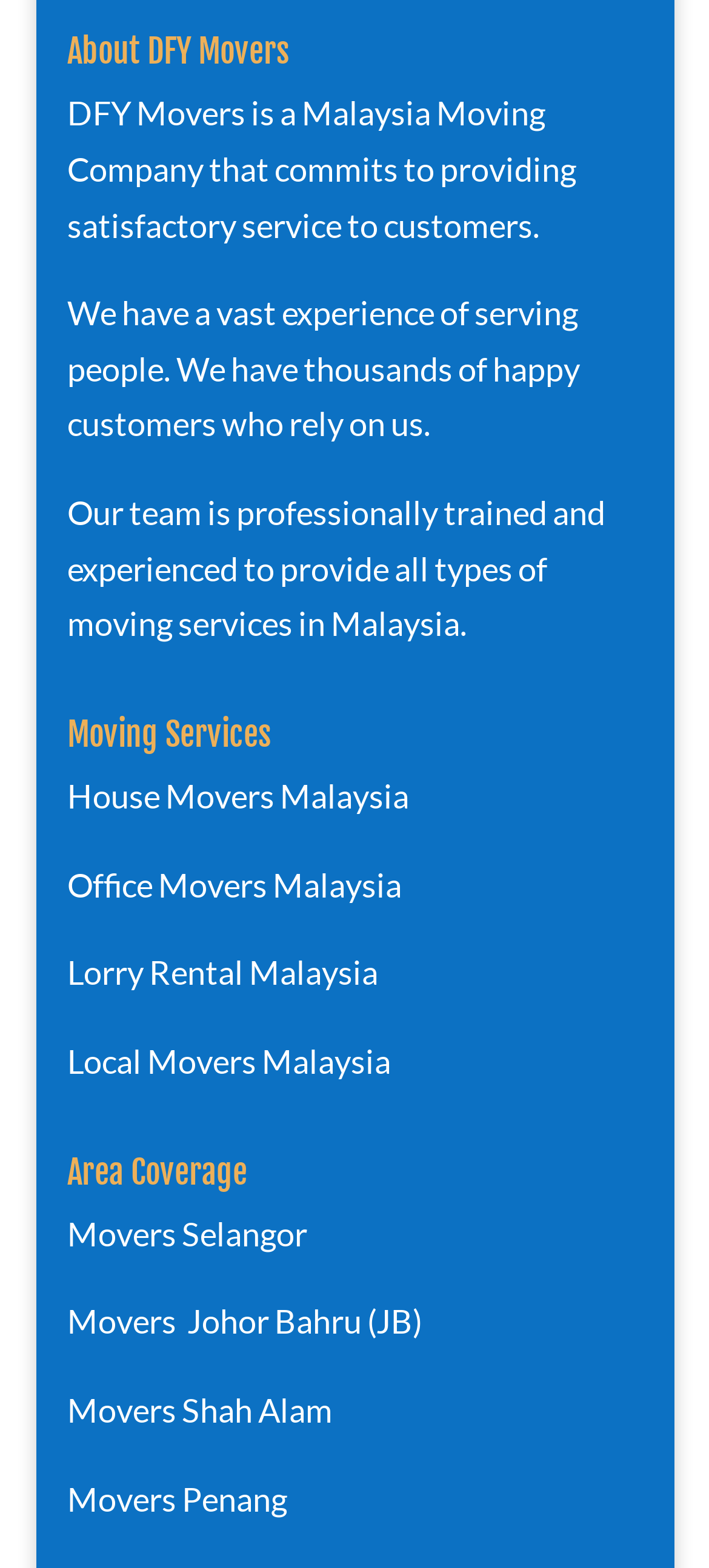Pinpoint the bounding box coordinates for the area that should be clicked to perform the following instruction: "Browse categories".

None